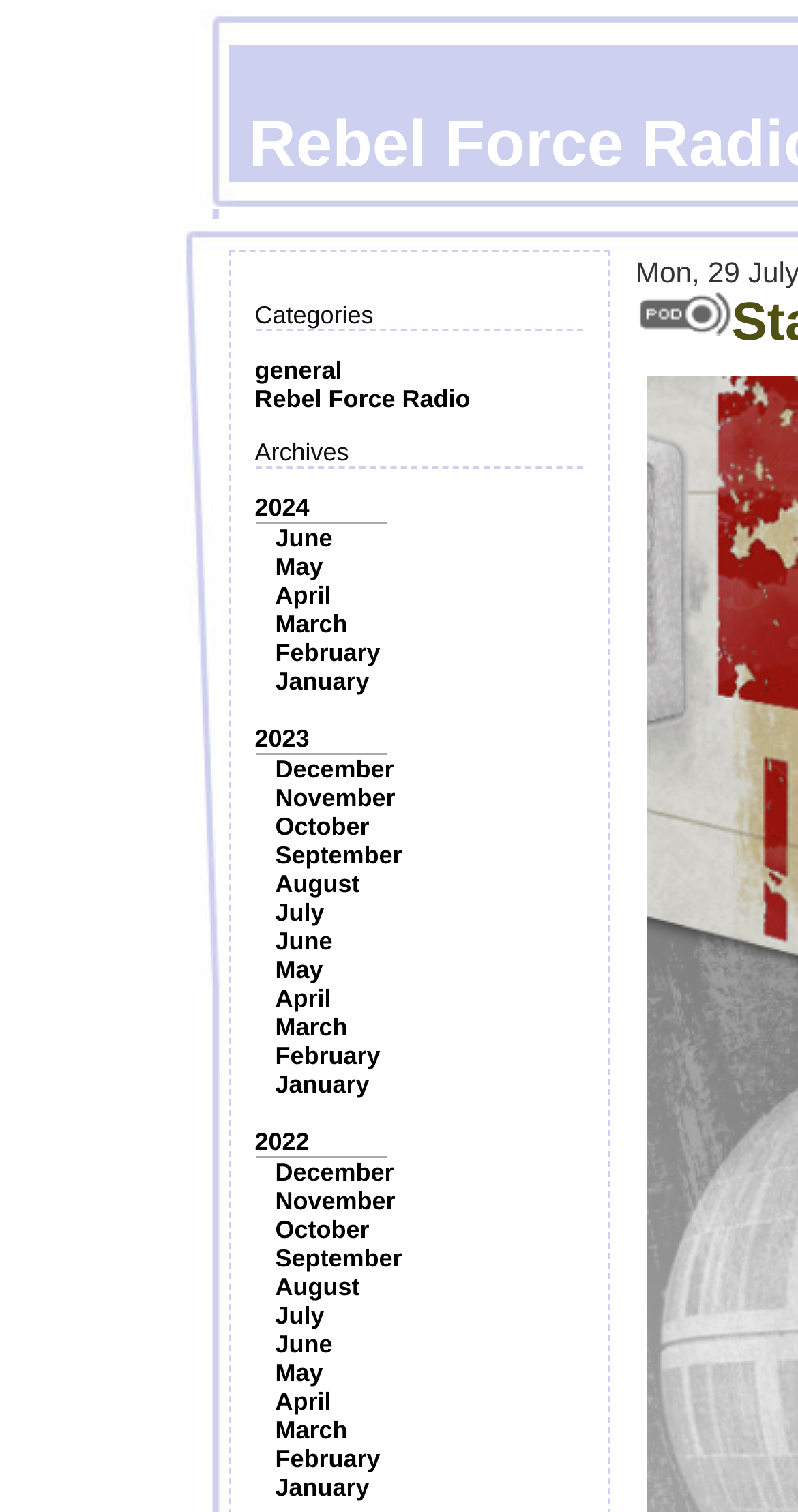Answer the question below in one word or phrase:
What is the category above the archives?

general